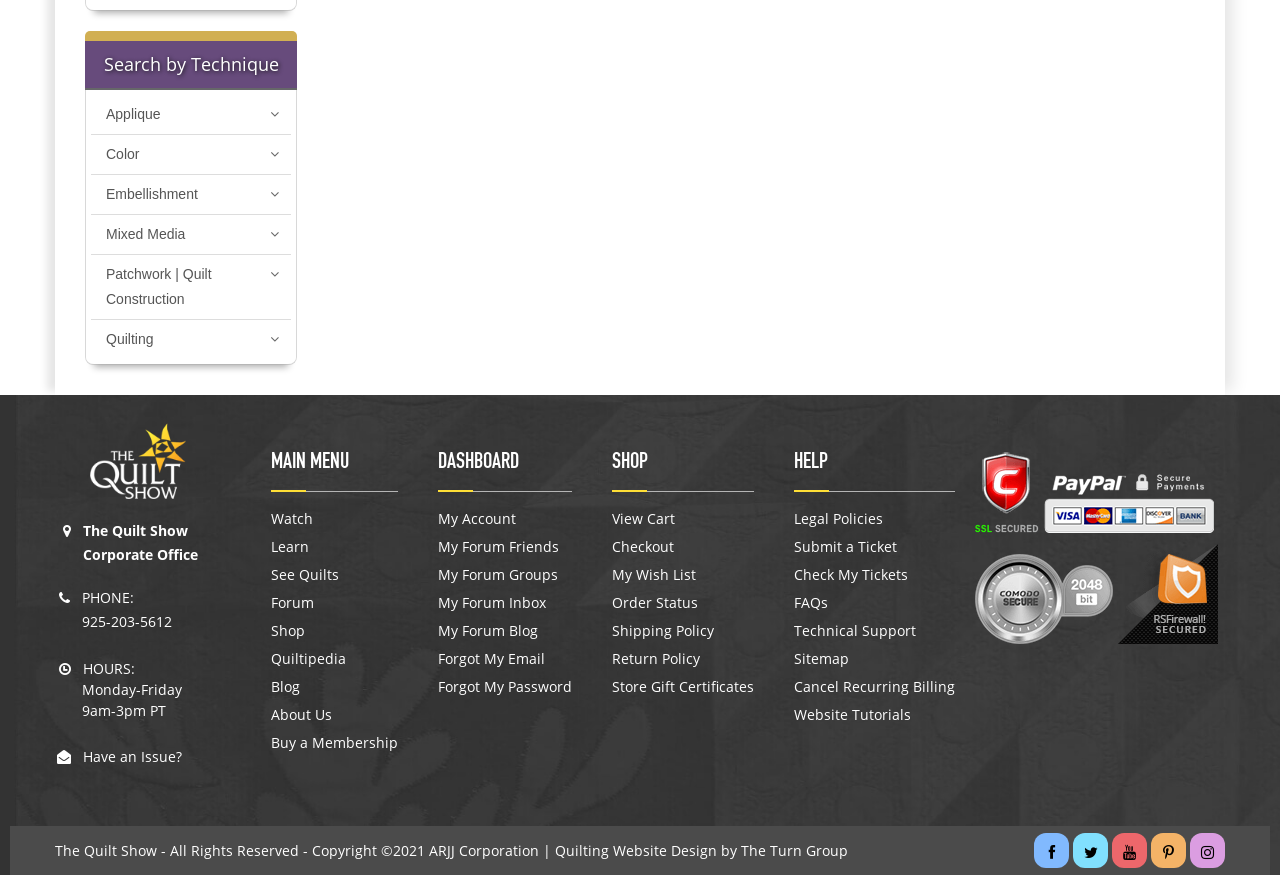What are the office hours?
From the screenshot, provide a brief answer in one word or phrase.

Monday-Friday 9am-3pm PT